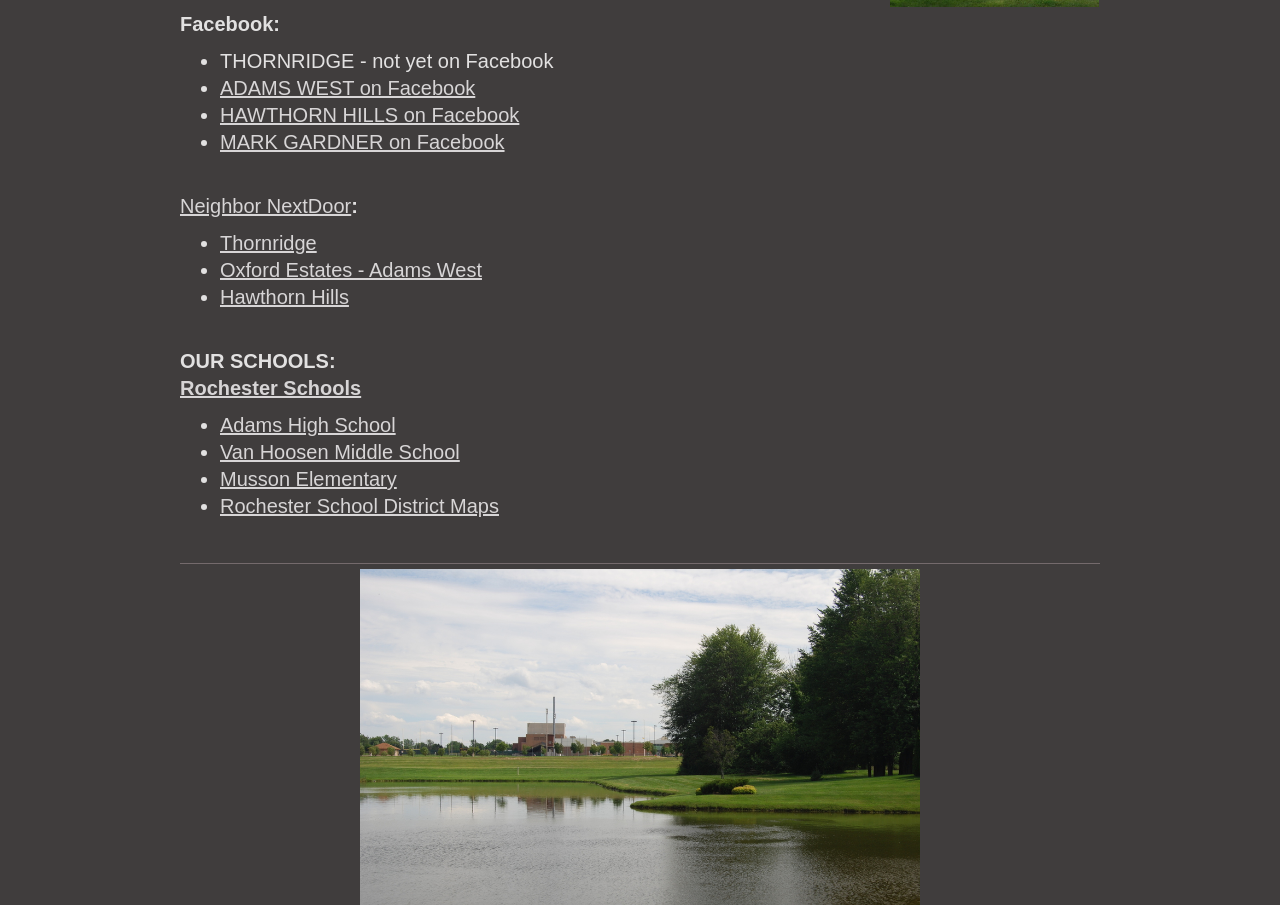Indicate the bounding box coordinates of the element that needs to be clicked to satisfy the following instruction: "Check Neighbor NextDoor". The coordinates should be four float numbers between 0 and 1, i.e., [left, top, right, bottom].

[0.141, 0.216, 0.274, 0.24]